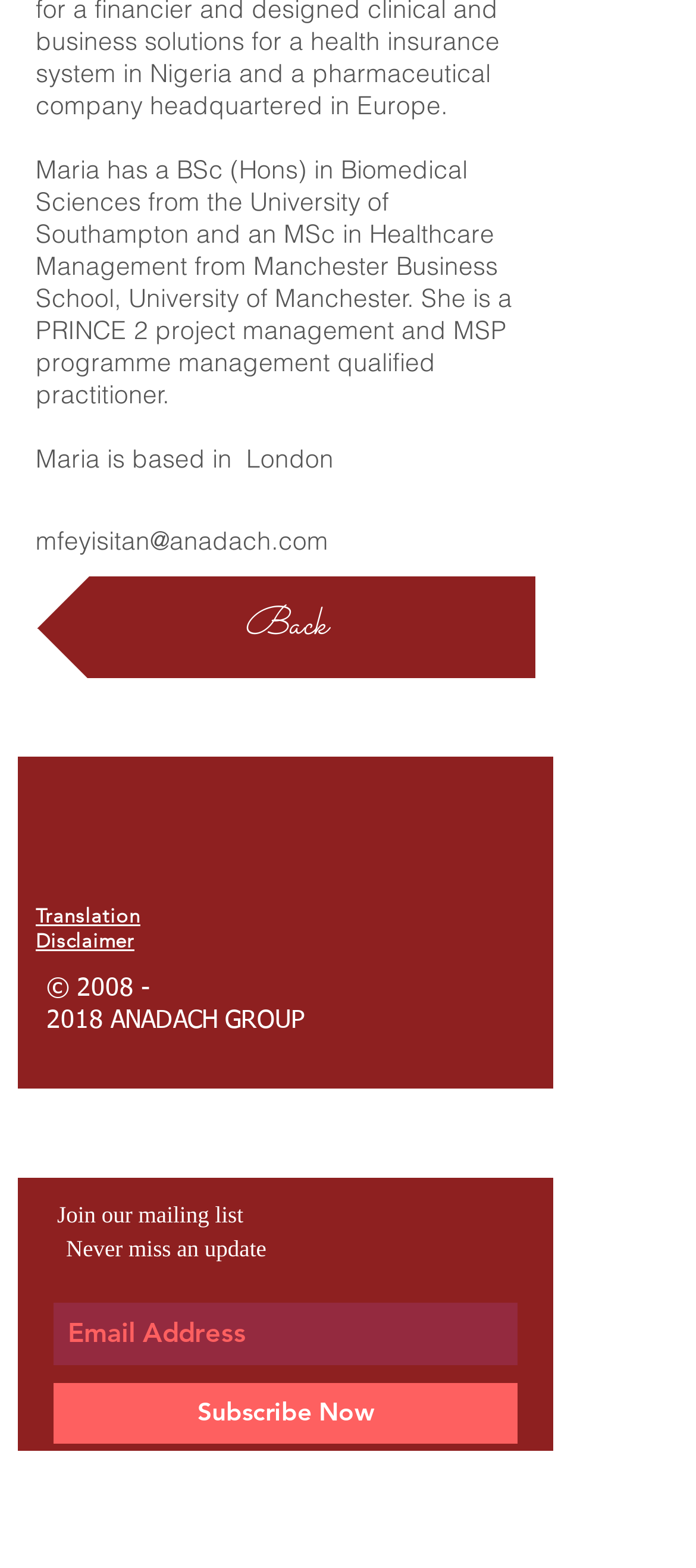What is the purpose of the textbox?
Using the image, respond with a single word or phrase.

Email Address